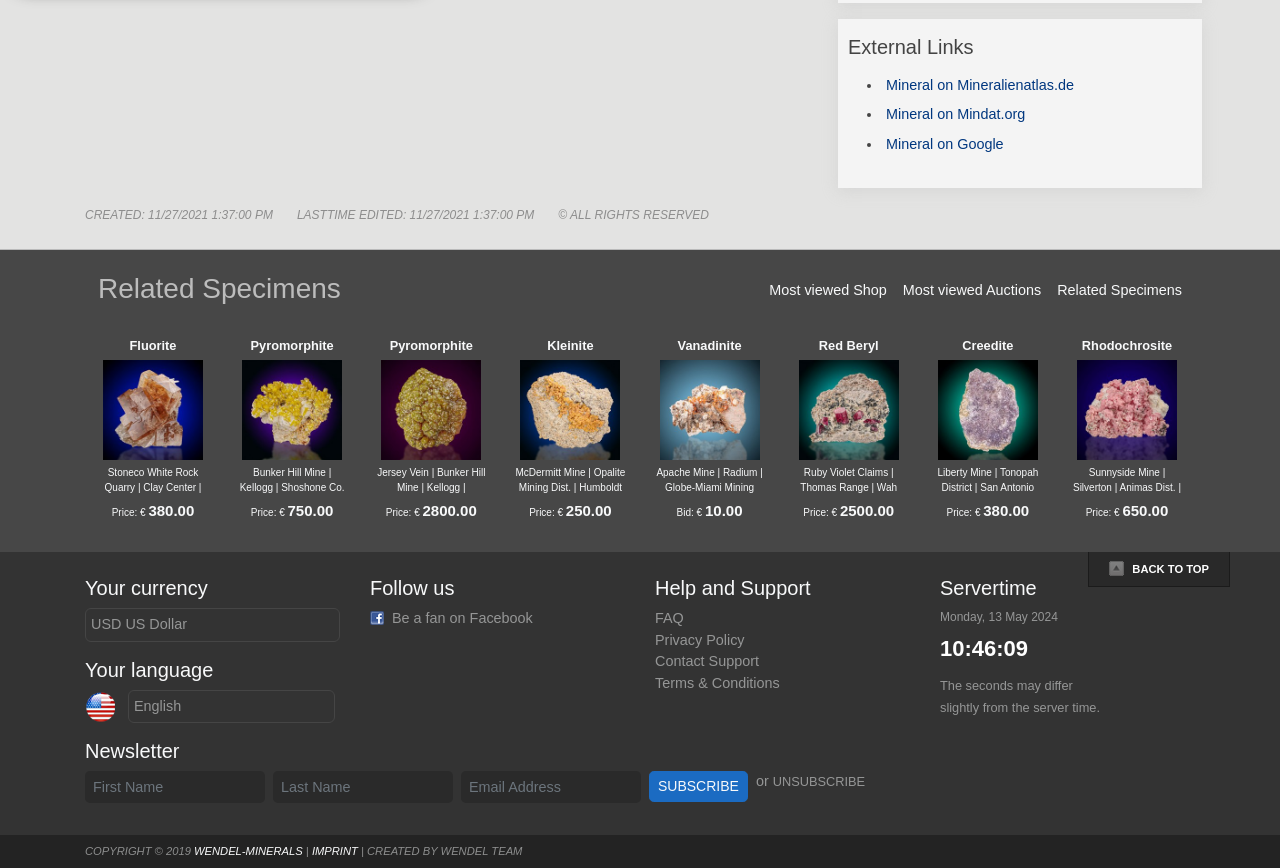Highlight the bounding box coordinates of the element that should be clicked to carry out the following instruction: "View the 'Related Specimens' page". The coordinates must be given as four float numbers ranging from 0 to 1, i.e., [left, top, right, bottom].

[0.069, 0.296, 0.274, 0.363]